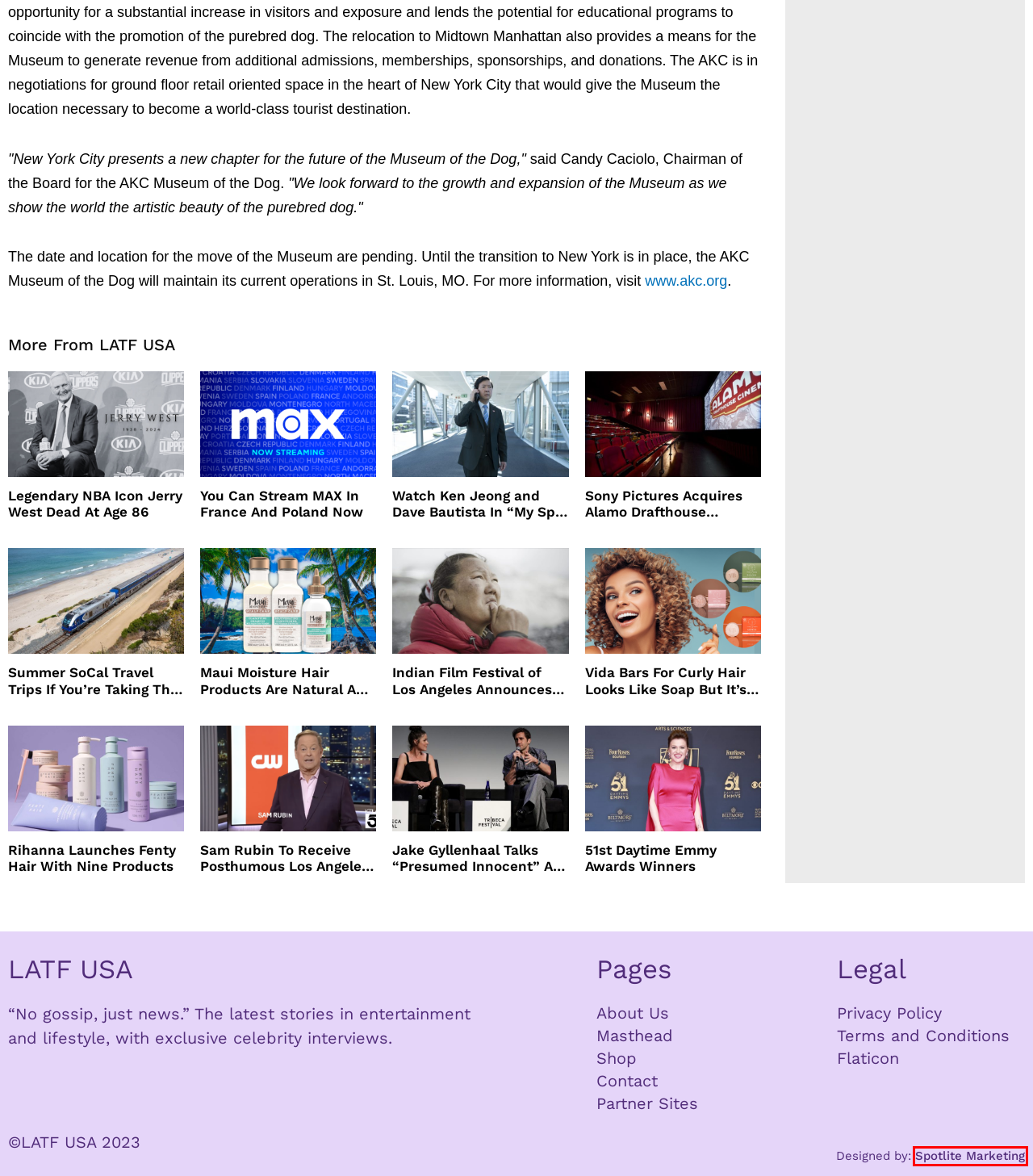You are looking at a screenshot of a webpage with a red bounding box around an element. Determine the best matching webpage description for the new webpage resulting from clicking the element in the red bounding box. Here are the descriptions:
A. You Can Stream MAX In France And Poland Now | LATF USA NEWS
B. Contact Us | LATF USA NEWS
C. Watch Ken Jeong and Dave Bautista In "My Spy The Eternal City" Trailer | LATF USA NEWS
D. Spotlite Marketing Digital Marketing Agency
E. Shop | LATF USA NEWS
F. Summer SoCal Travel Trips If You're Taking The Train | LATF USA NEWS
G. Partner Sites | LATF USA NEWS
H. Maui Moisture Hair Products Are Natural And Nurturing | LATF USA NEWS

D